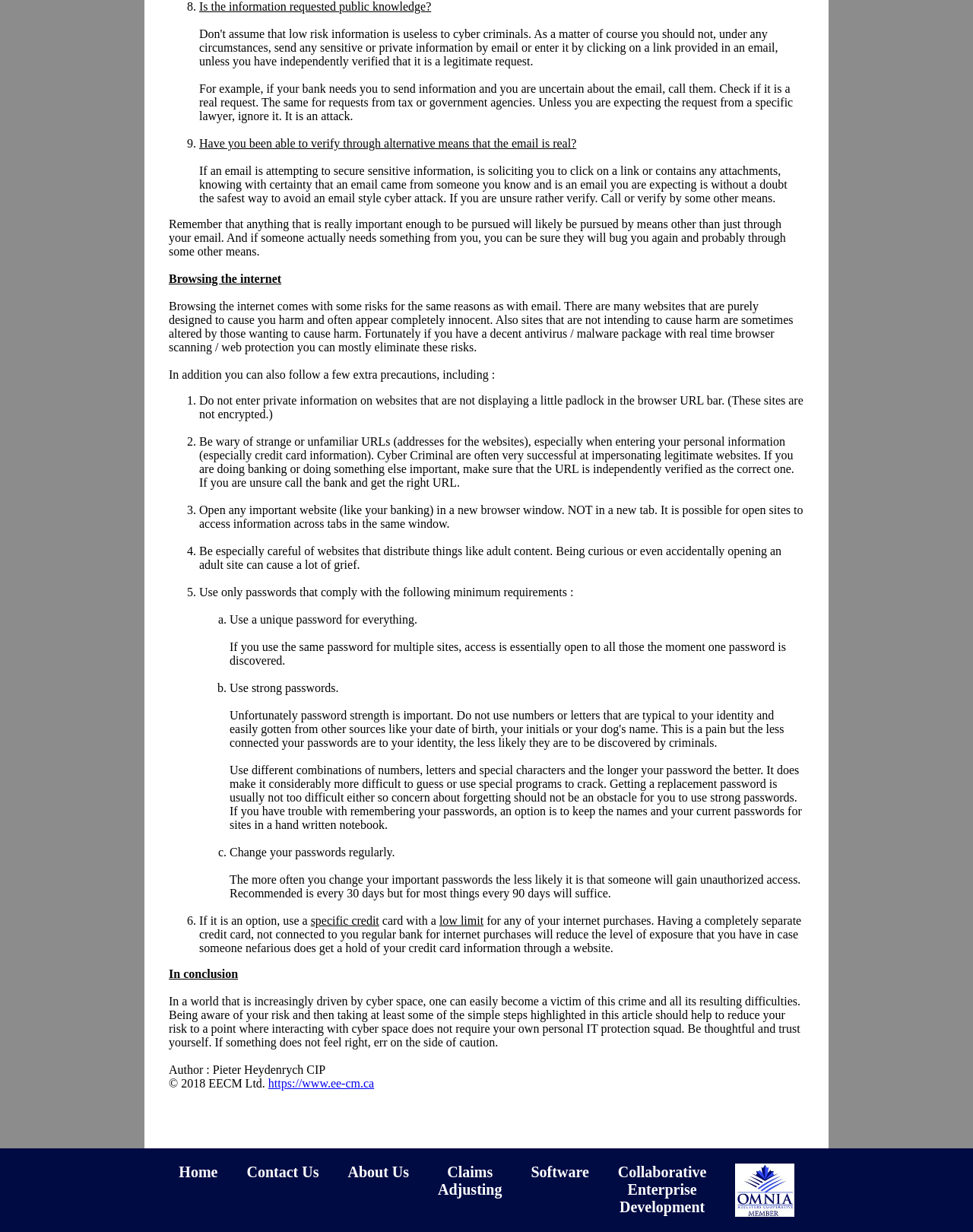What should be used for internet purchases?
Based on the image, provide your answer in one word or phrase.

Specific credit card